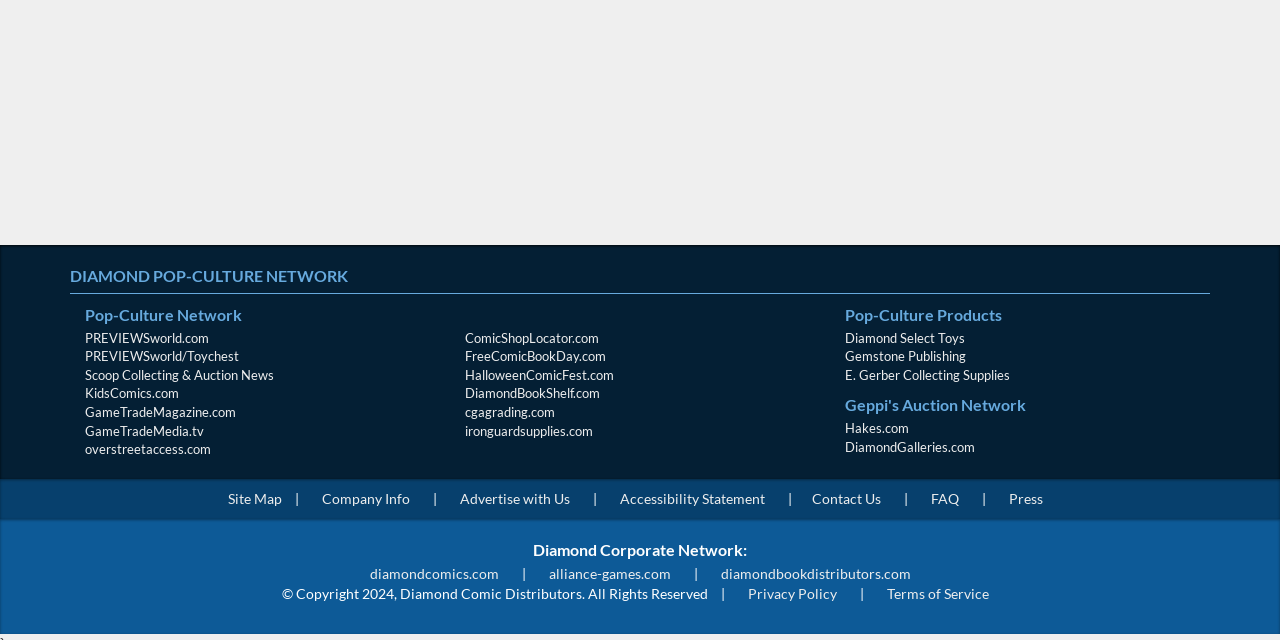Specify the bounding box coordinates (top-left x, top-left y, bottom-right x, bottom-right y) of the UI element in the screenshot that matches this description: Trip Planning

None